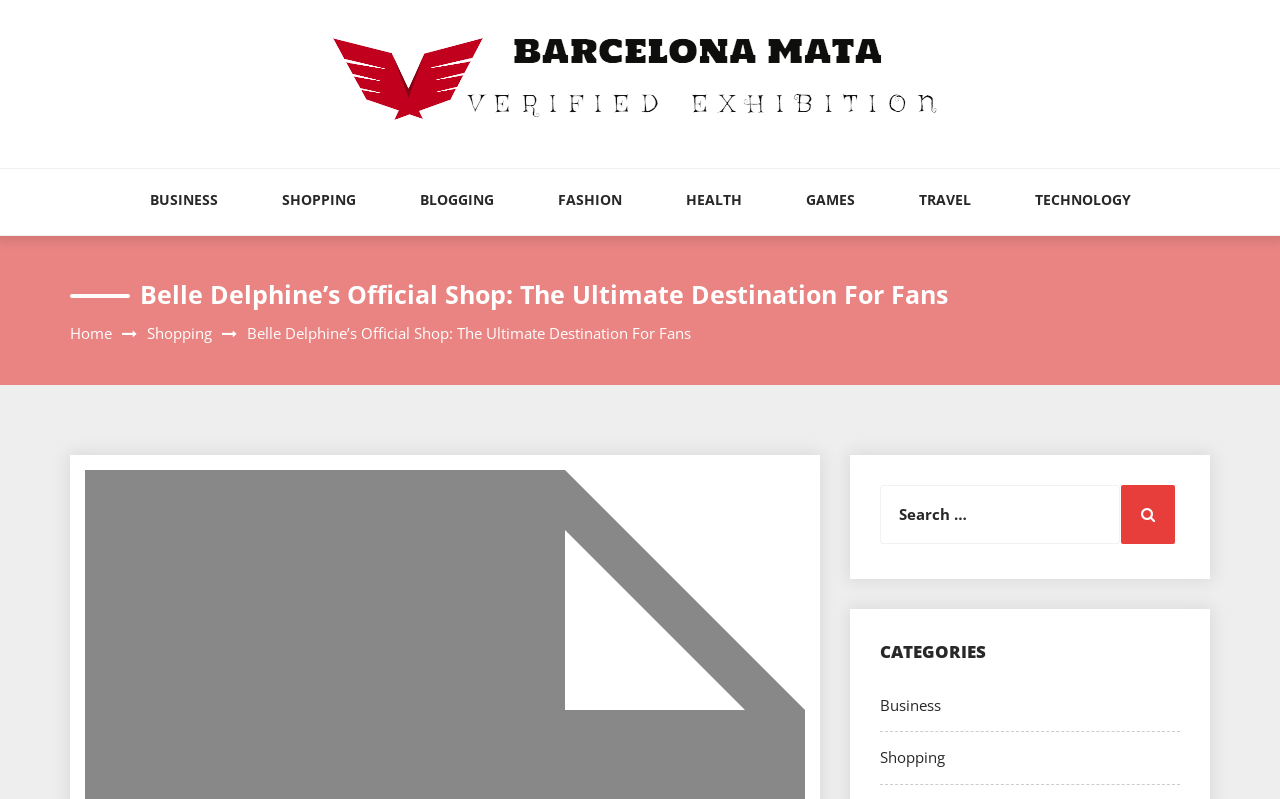Extract the primary heading text from the webpage.

Belle Delphine’s Official Shop: The Ultimate Destination For Fans